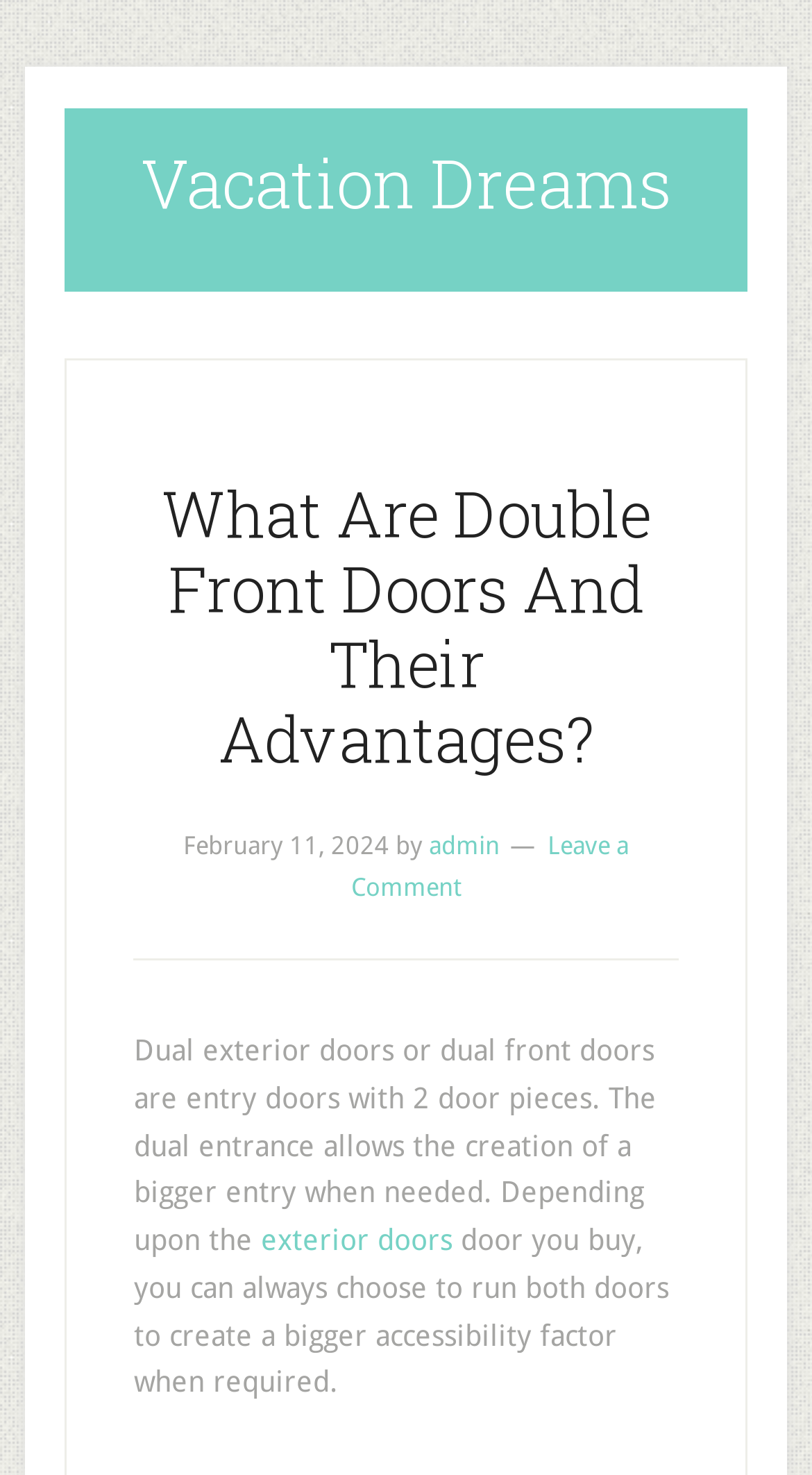Based on the element description "admin", predict the bounding box coordinates of the UI element.

[0.528, 0.564, 0.615, 0.583]